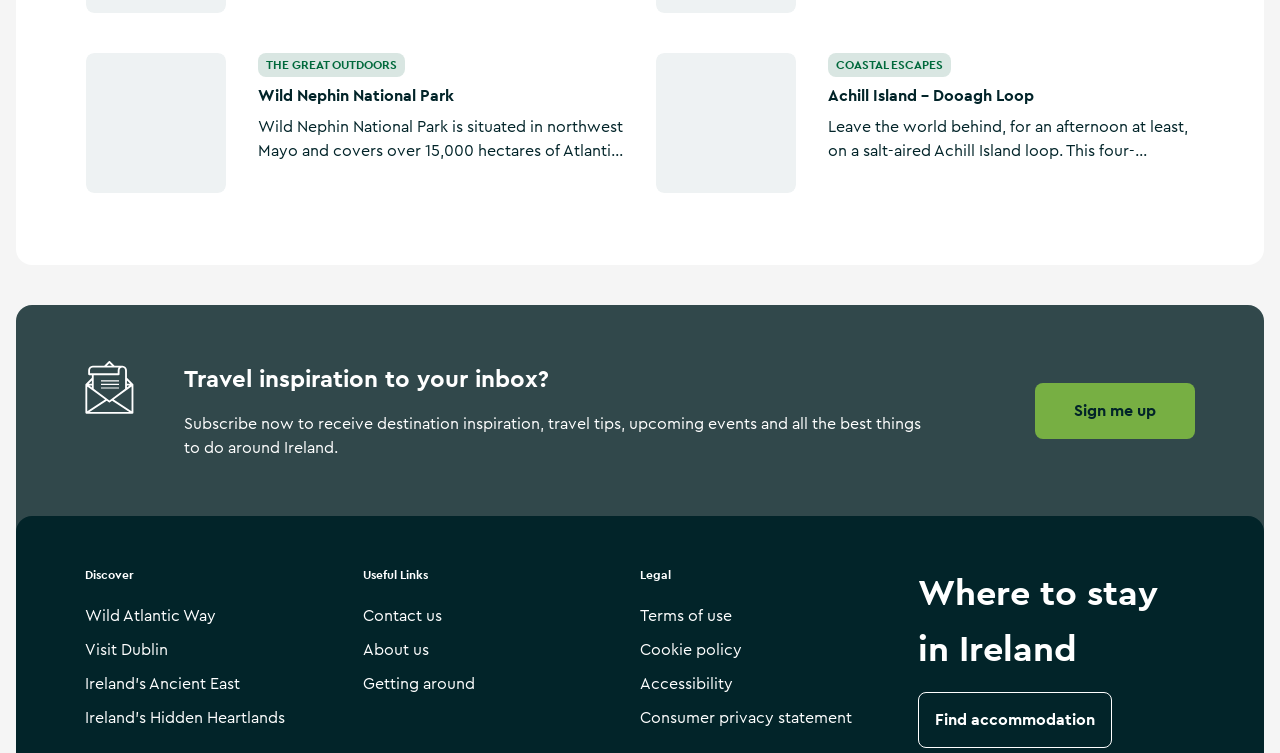What is the purpose of the 'Sign me up' link?
Based on the image, respond with a single word or phrase.

Subscribe to newsletter